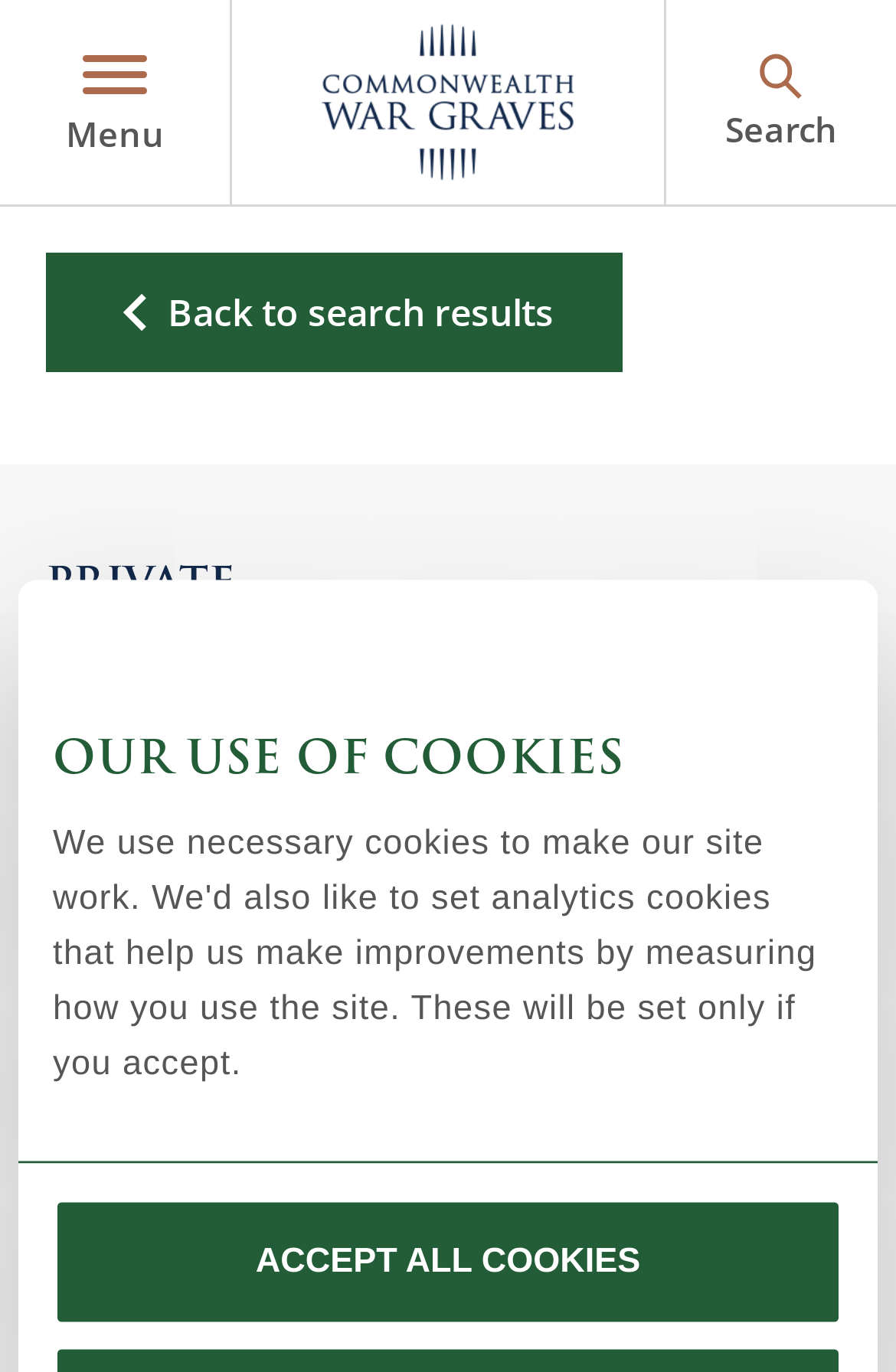Please determine the bounding box coordinates, formatted as (top-left x, top-left y, bottom-right x, bottom-right y), with all values as floating point numbers between 0 and 1. Identify the bounding box of the region described as: Non-Commemoration

[0.051, 0.532, 0.728, 0.574]